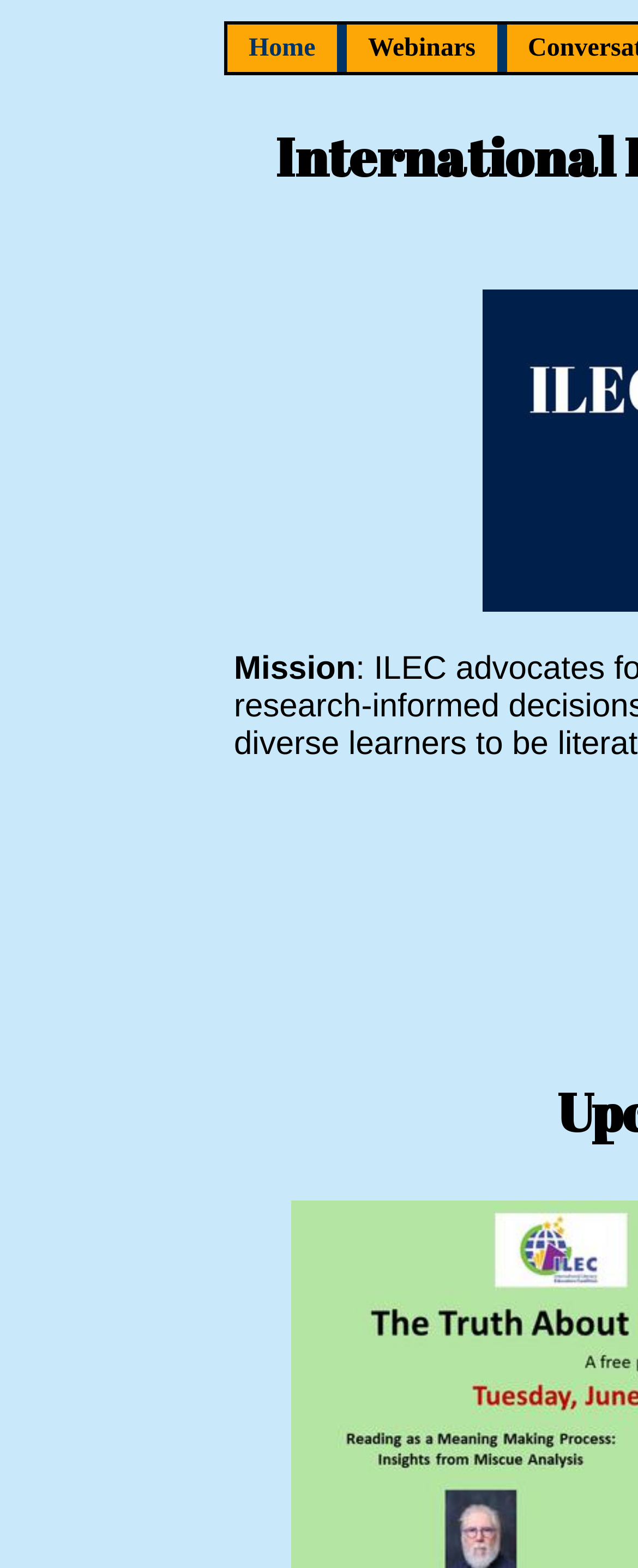What is the first menu item on the top navigation bar?
Based on the image, give a concise answer in the form of a single word or short phrase.

Home